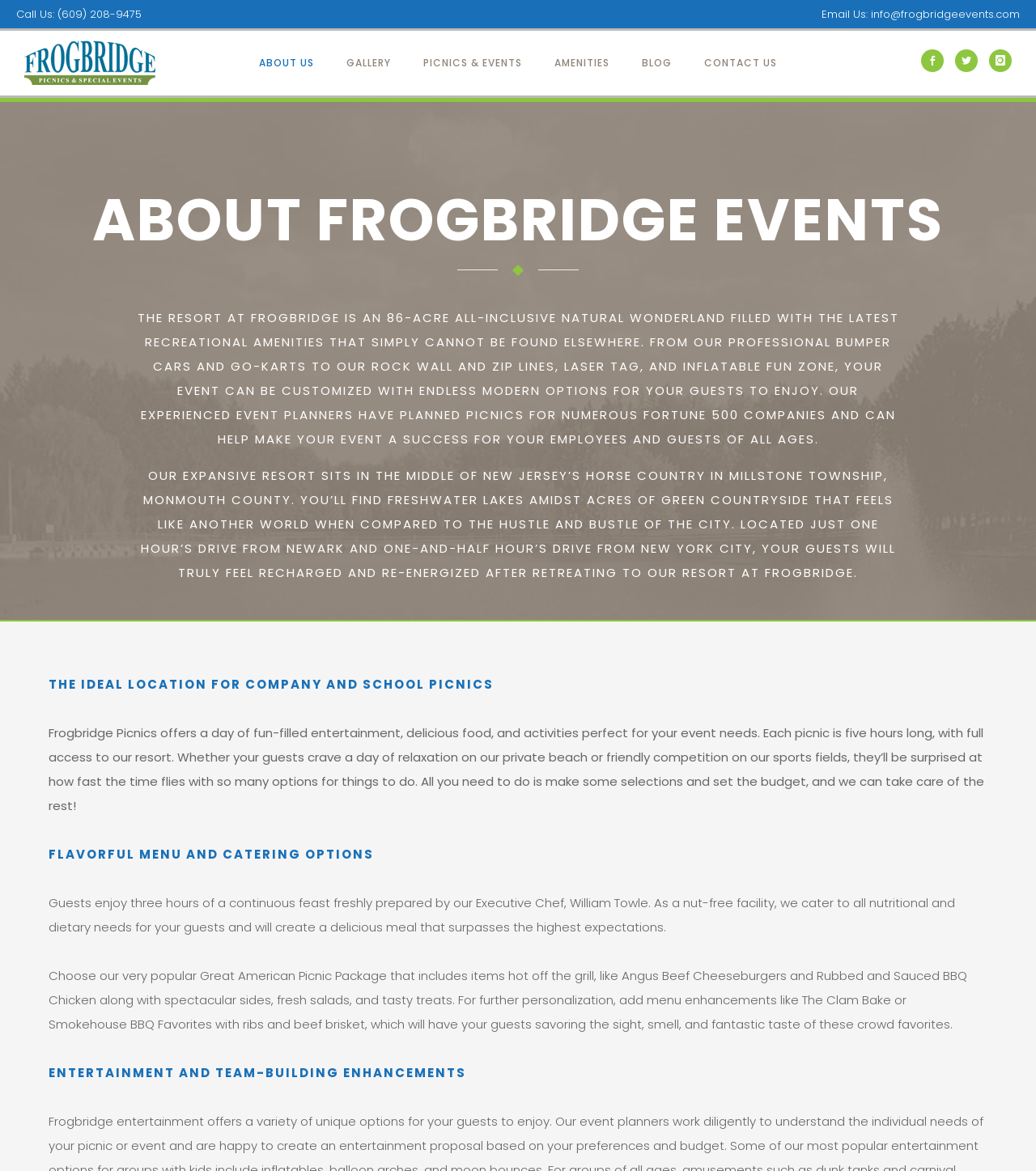Specify the bounding box coordinates of the area to click in order to follow the given instruction: "Send an email."

[0.841, 0.006, 0.984, 0.019]